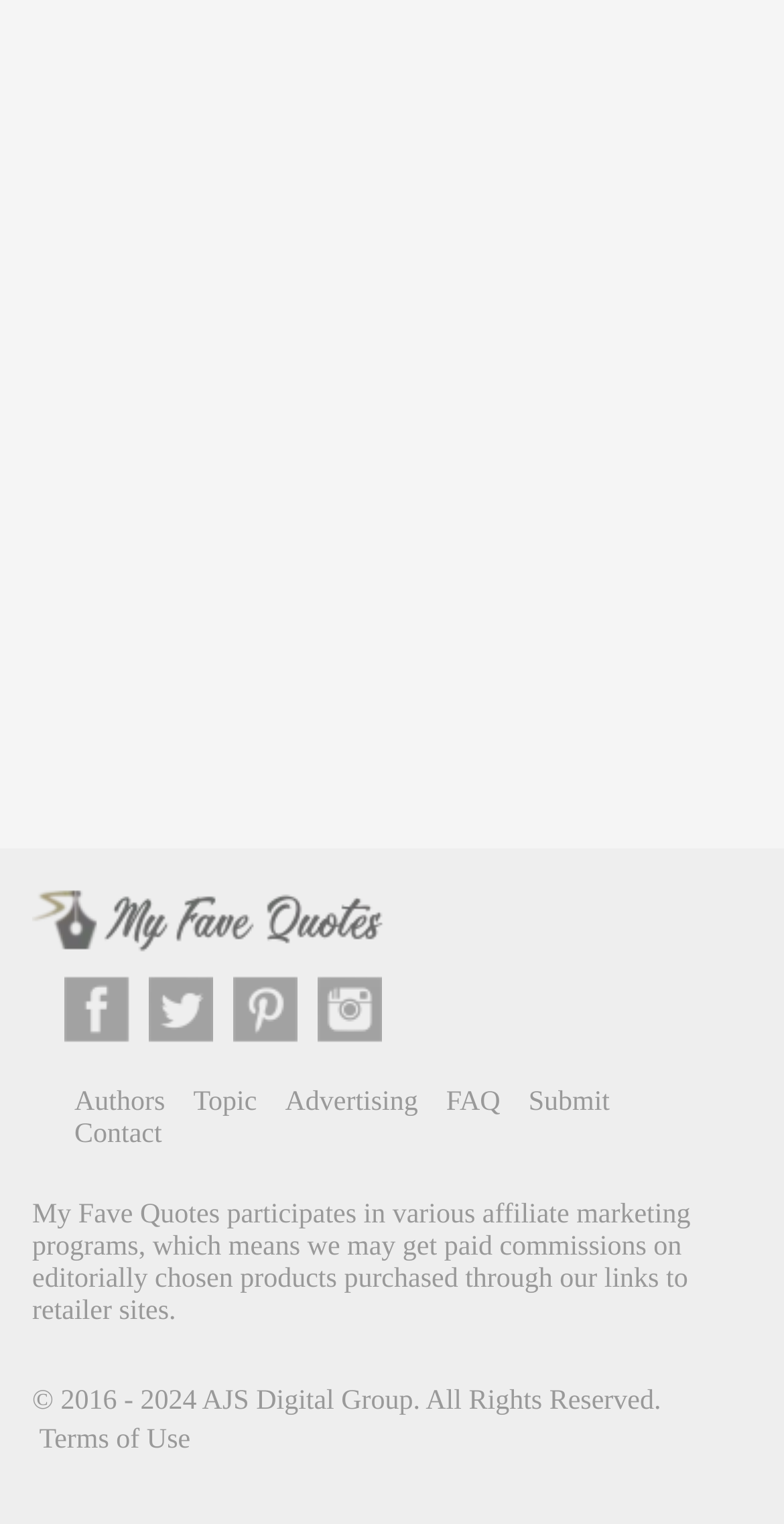Specify the bounding box coordinates of the area to click in order to follow the given instruction: "contact us."

[0.095, 0.734, 0.207, 0.754]